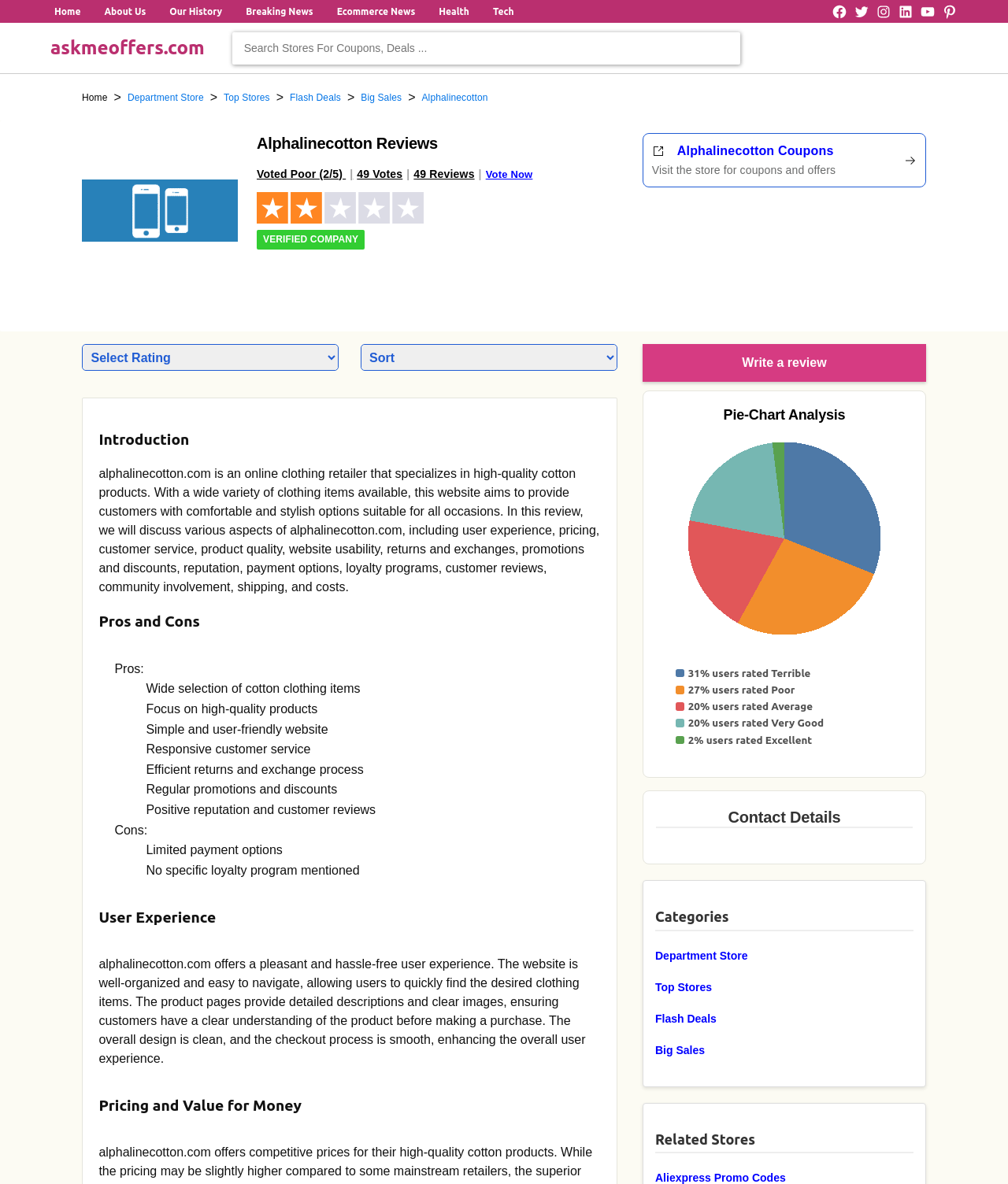Provide a brief response to the question using a single word or phrase: 
How many votes does Alphalinecotton have?

49 Votes